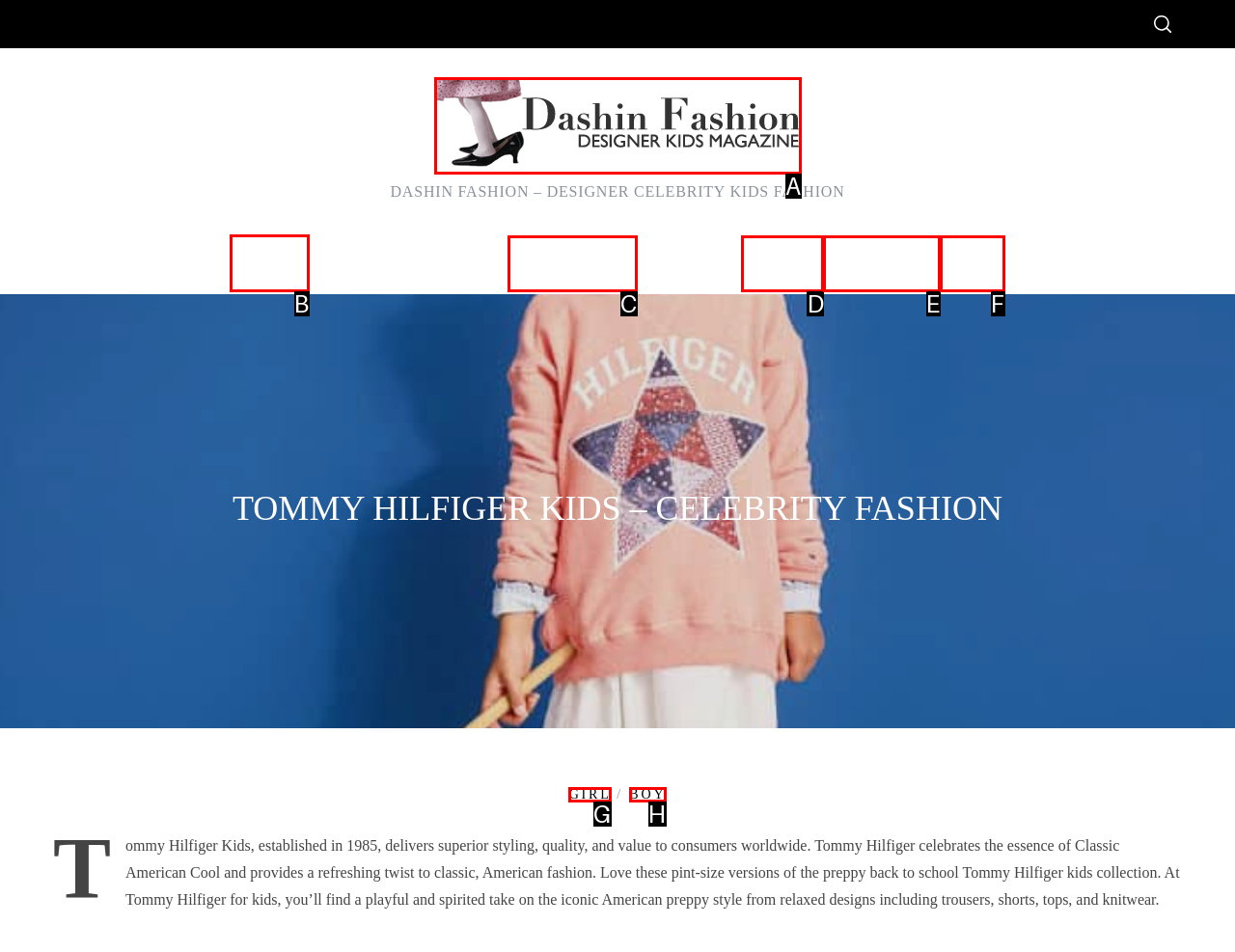Identify the correct option to click in order to complete this task: Click on the 'SALE' link
Answer with the letter of the chosen option directly.

B